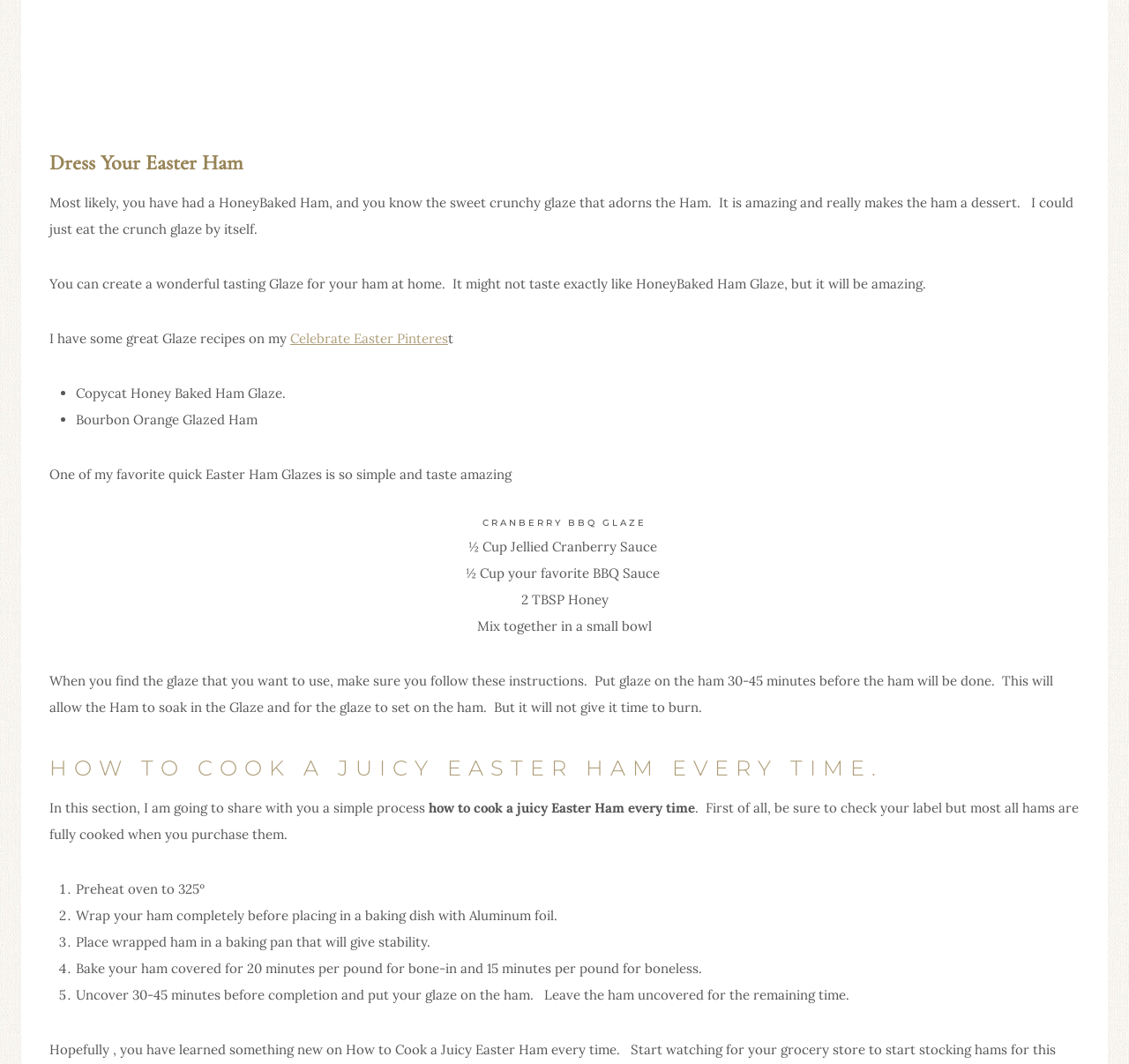What is the name of the glaze recipe mentioned?
Give a single word or phrase as your answer by examining the image.

Cranberry BBQ Glaze